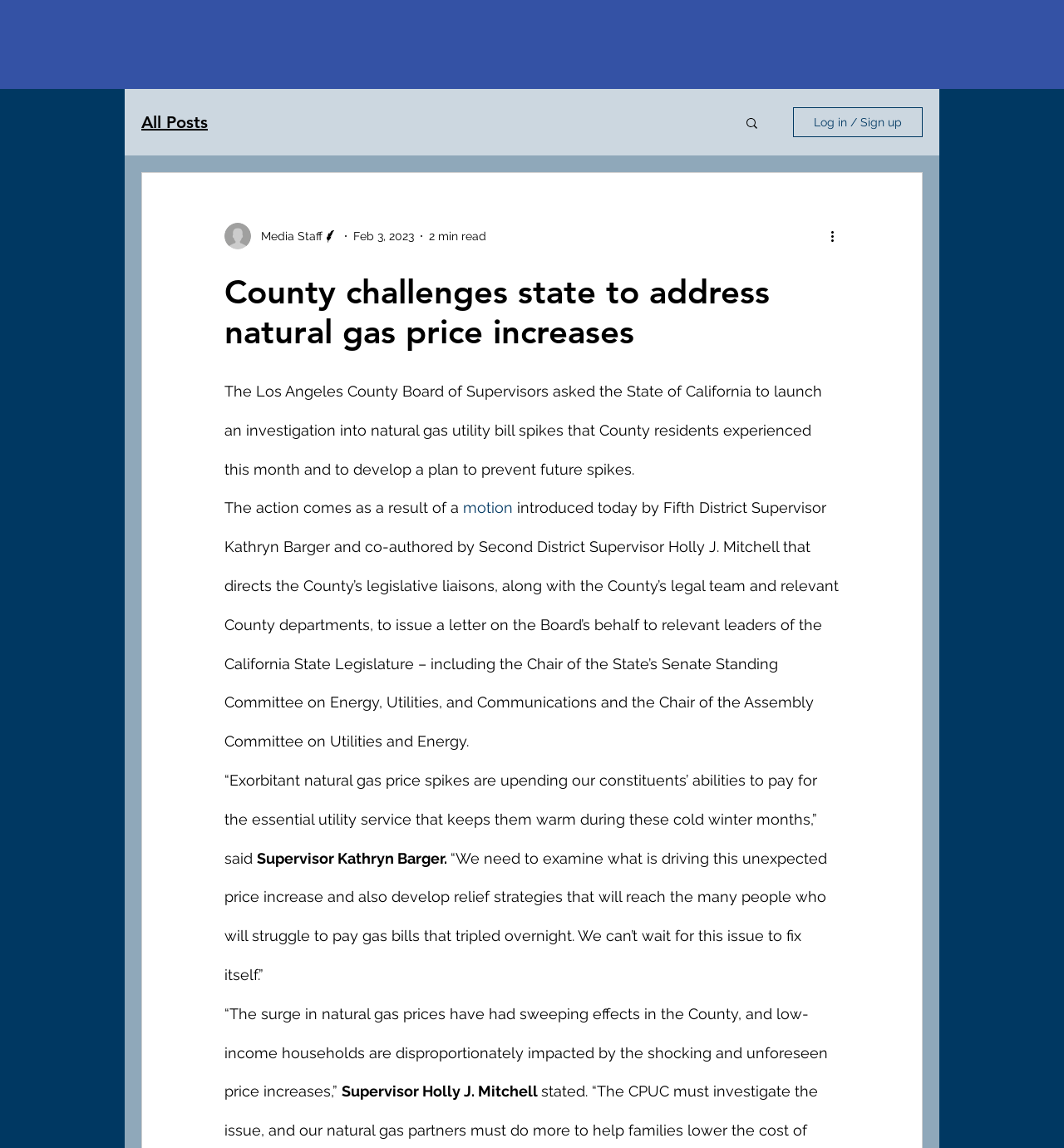What is the purpose of the button with the writer's picture?
Using the information from the image, give a concise answer in one word or a short phrase.

Log in / Sign up